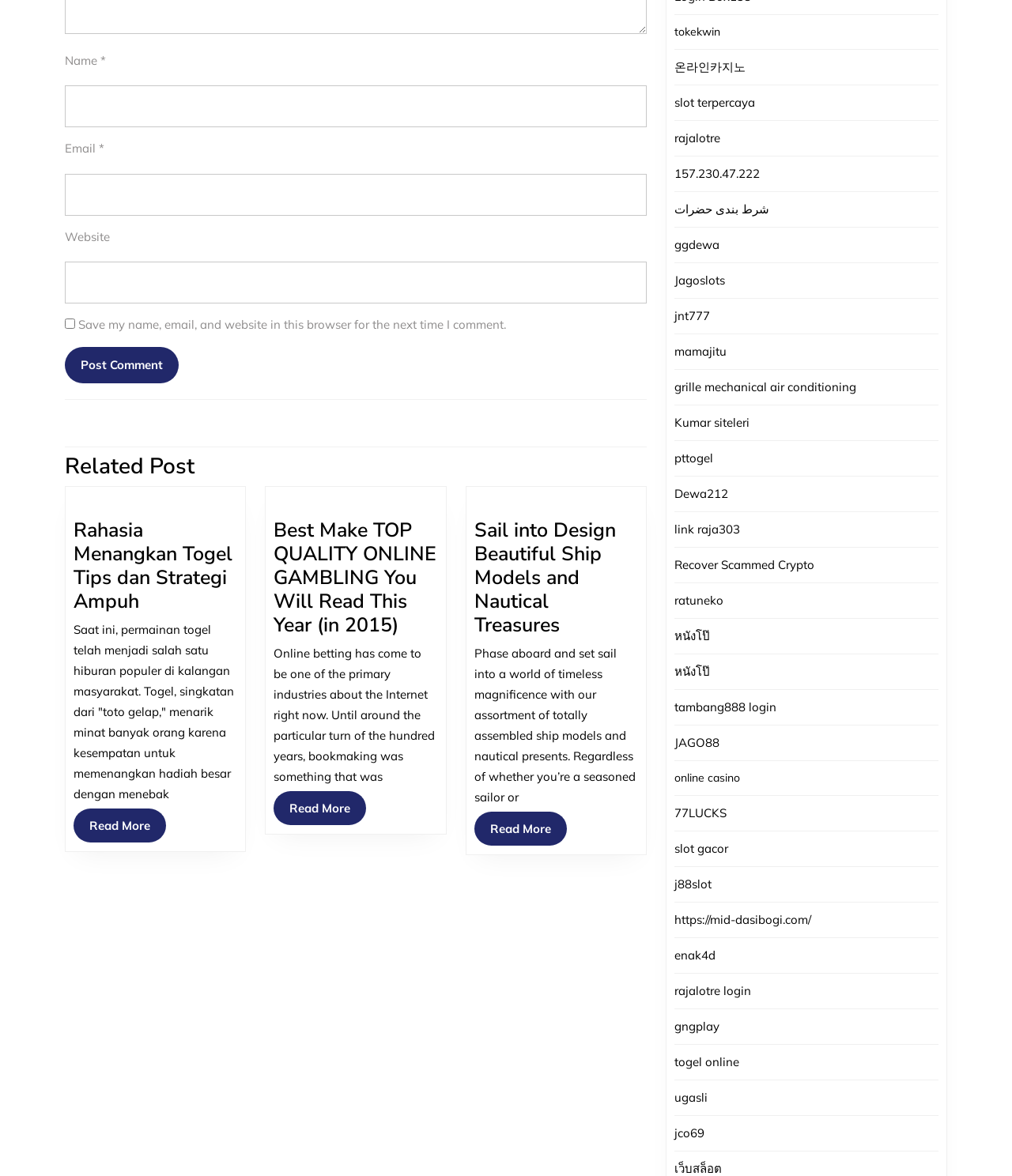Based on the visual content of the image, answer the question thoroughly: What is the purpose of the checkbox?

The checkbox is located below the 'Website' textbox and is labeled 'Save my name, email, and website in this browser for the next time I comment.' Its purpose is to allow users to save their information for future comments.